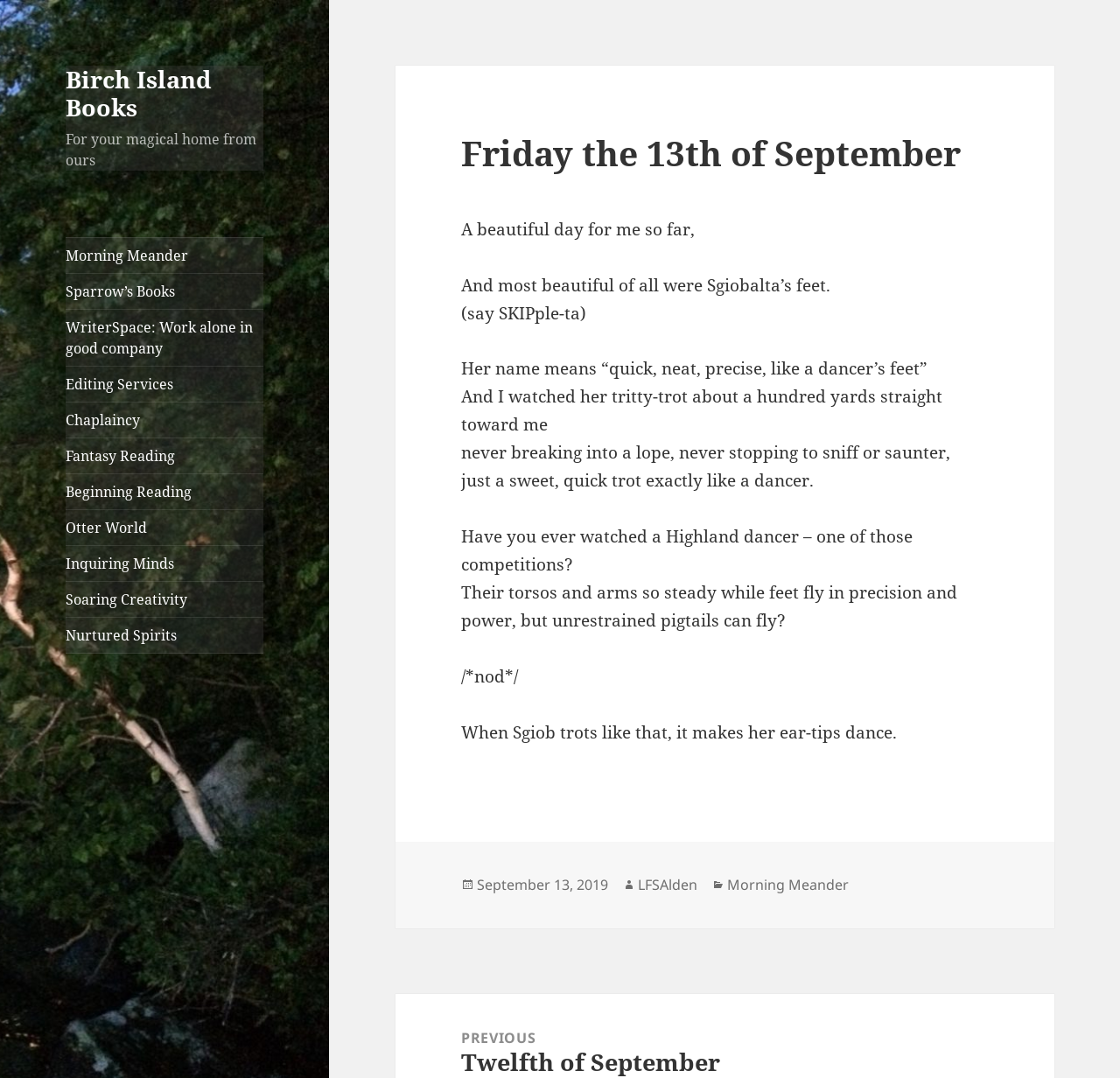Please give a short response to the question using one word or a phrase:
What is the author of the post?

LFSAlden